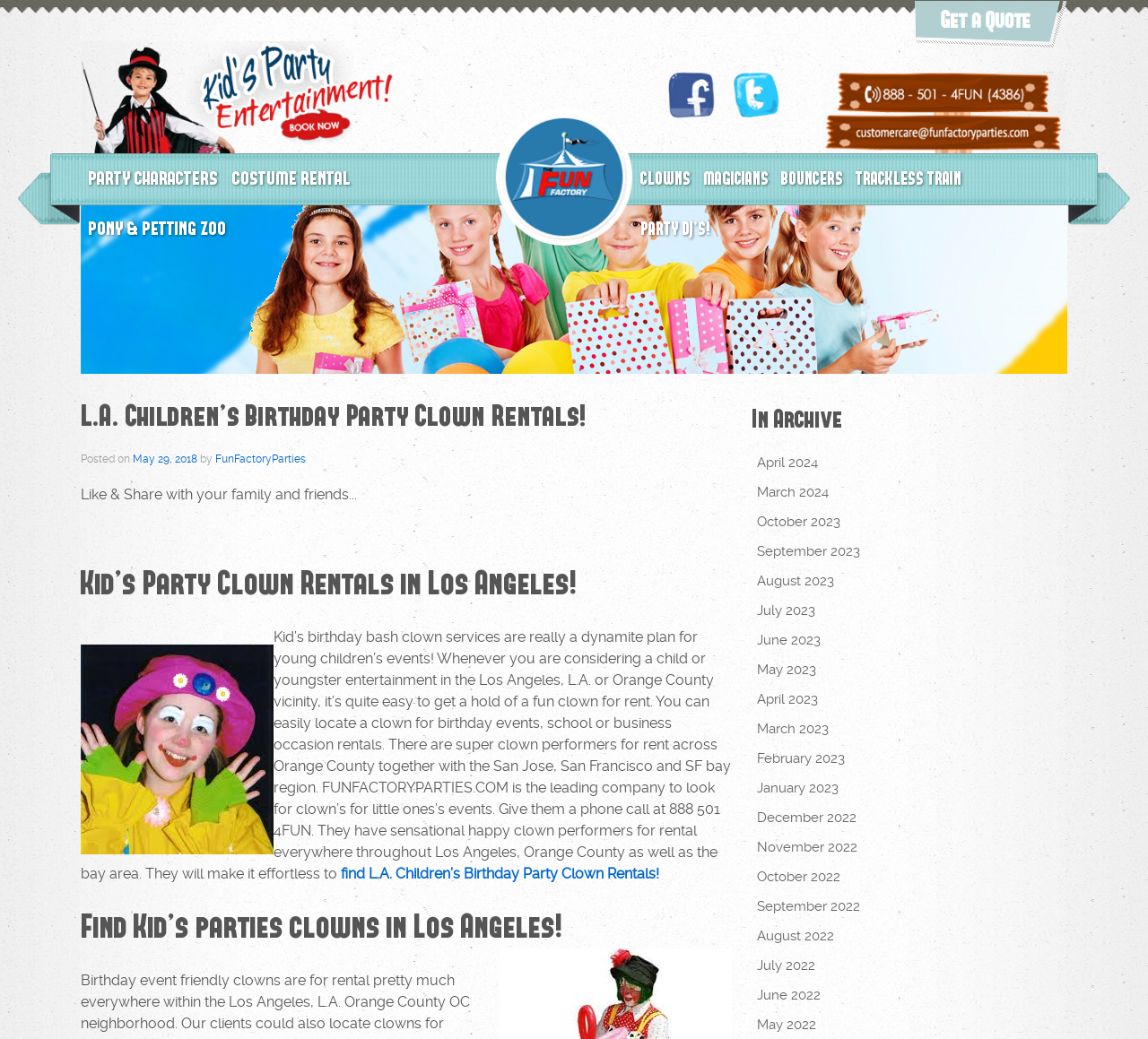Please identify the bounding box coordinates of the region to click in order to complete the given instruction: "Find kid's party clowns in Los Angeles". The coordinates should be four float numbers between 0 and 1, i.e., [left, top, right, bottom].

[0.297, 0.832, 0.574, 0.849]